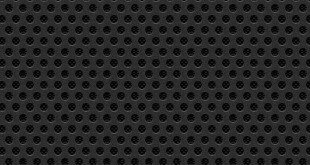Please answer the following question as detailed as possible based on the image: 
What is the shape of the indentations?

The caption describes the image as having a 'repeating pattern of small circular indentations', which clearly indicates that the shape of the indentations is circular.